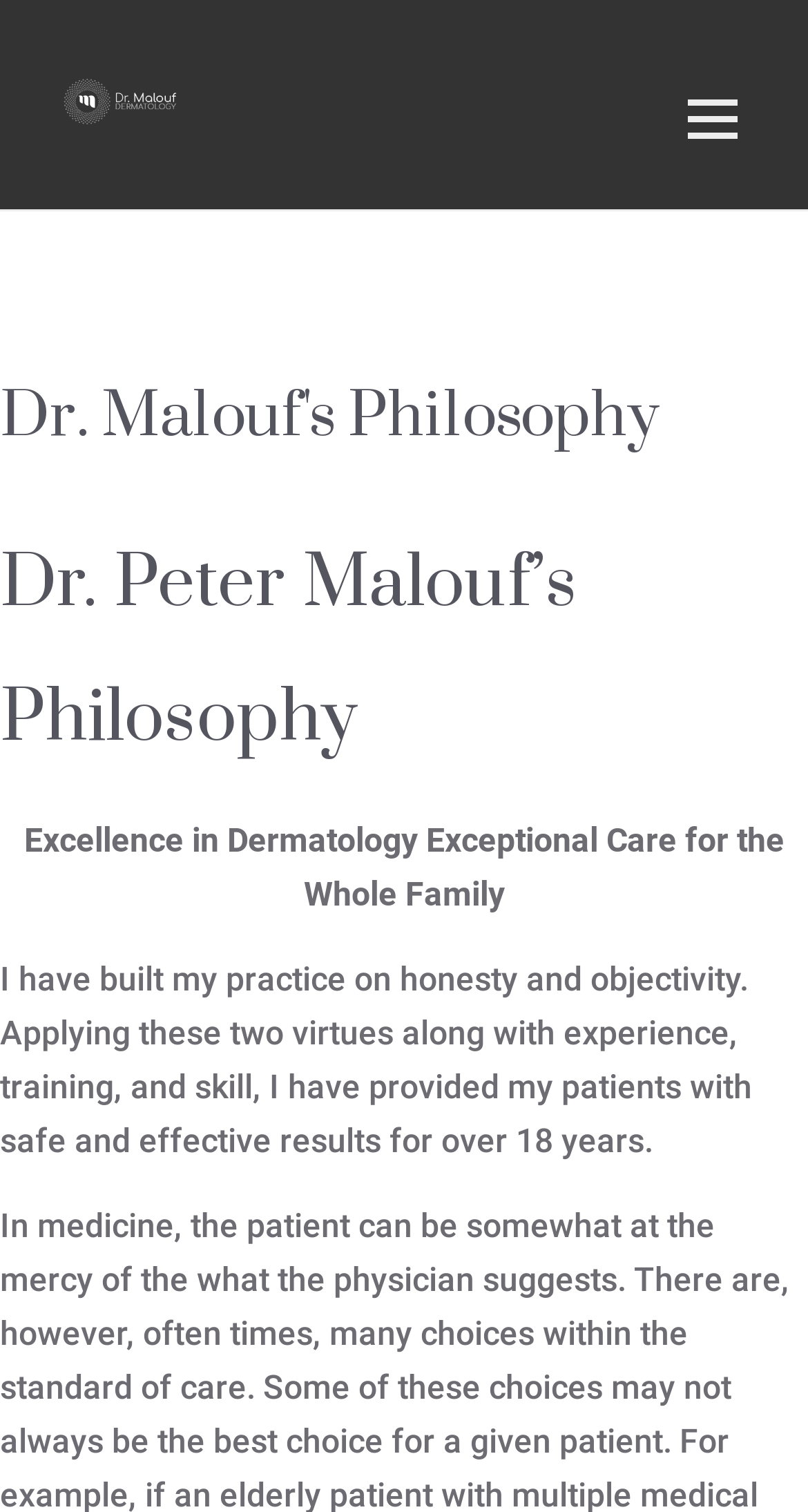Create a detailed summary of all the visual and textual information on the webpage.

The webpage is about Dr. Malouf's Dermatology, a trusted cosmetic and general dermatology practice serving Fort Worth, Dallas, and Cleburne, TX. 

At the top left of the page, there is a figure containing a link and an image. To the top right, there is a button with an image, labeled "Open menu". 

Below these elements, there are two headings, "Dr. Malouf's Philosophy" and "Dr. Peter Malouf’s Philosophy", which are centered at the top of the page. 

Underneath the headings, there is a paragraph of text that reads, "Excellence in Dermatology Exceptional Care for the Whole Family". 

Further down, there is a longer passage of text that describes Dr. Malouf's philosophy, stating that he has built his practice on honesty and objectivity, and has provided safe and effective results for over 18 years.